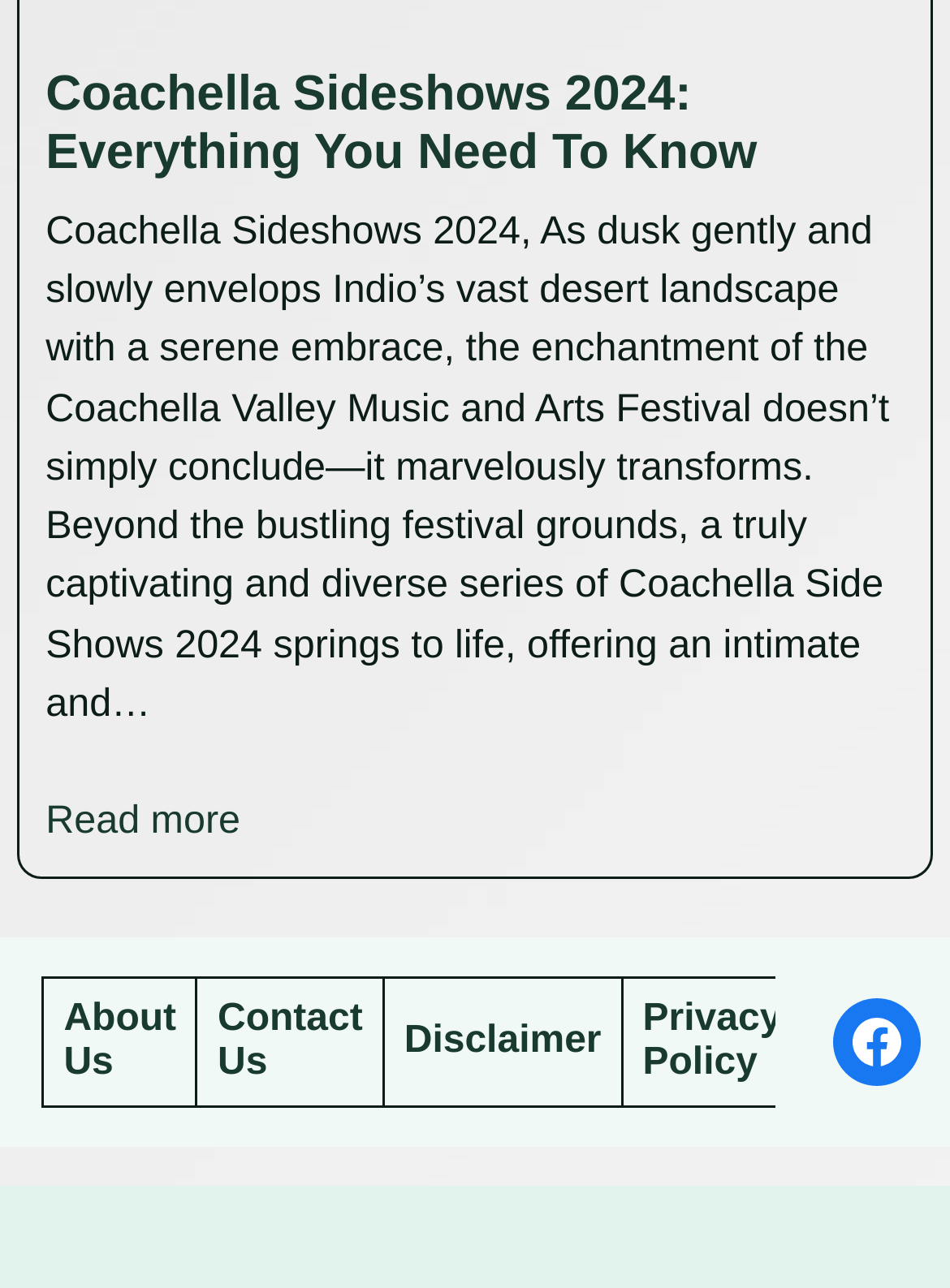Respond concisely with one word or phrase to the following query:
What is the purpose of the 'Read more' link?

To read the full article